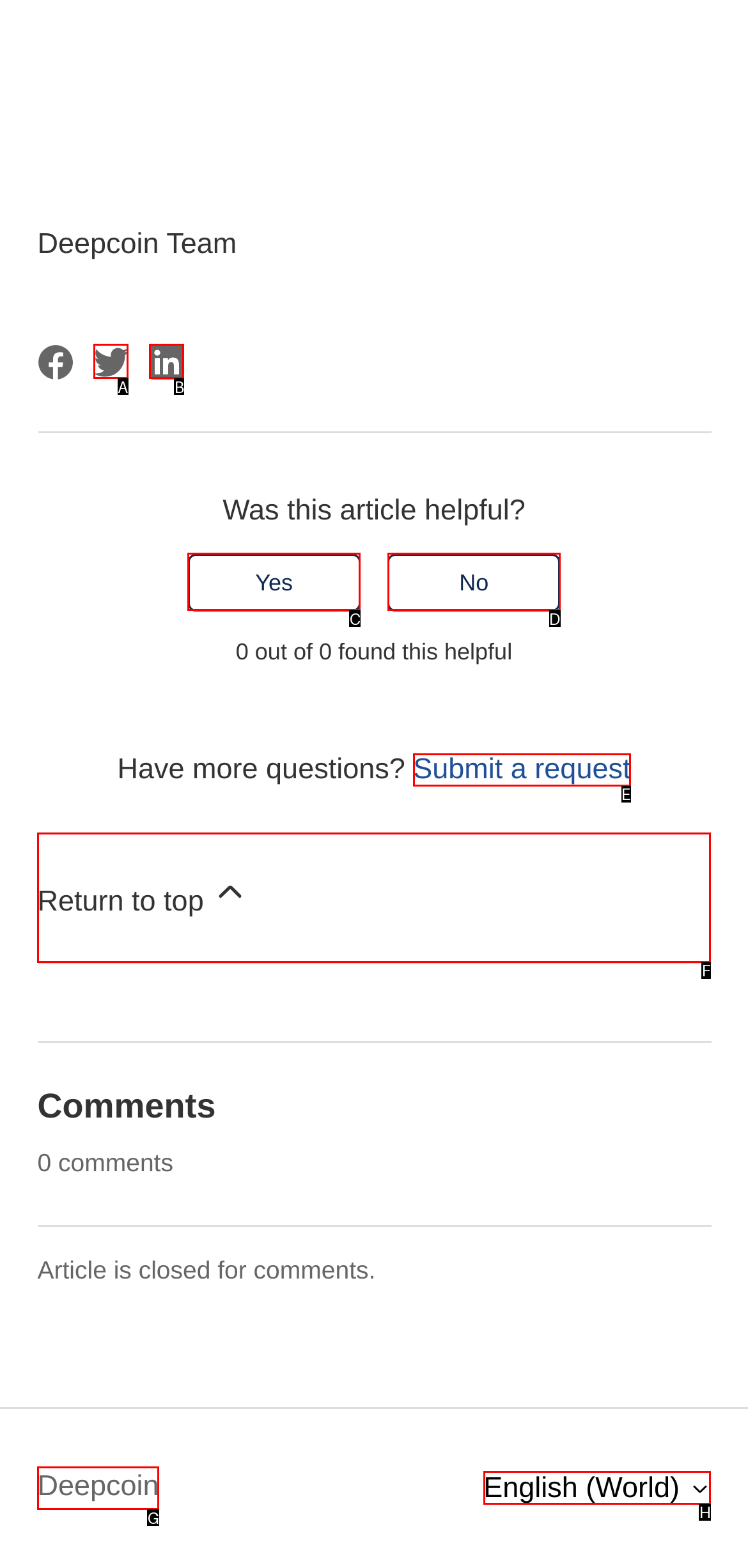From the given choices, indicate the option that best matches: English (World)
State the letter of the chosen option directly.

H